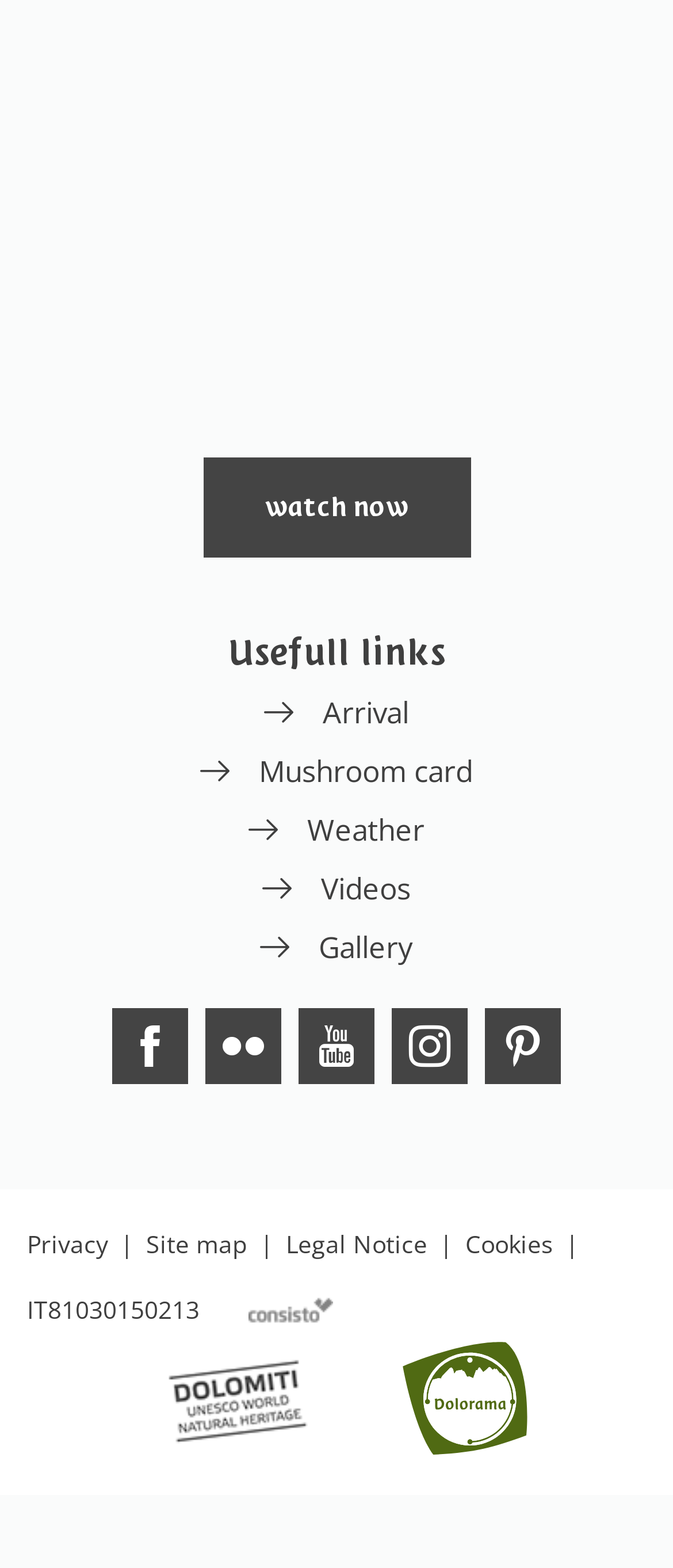How many images are there on the webpage?
Using the visual information, reply with a single word or short phrase.

2